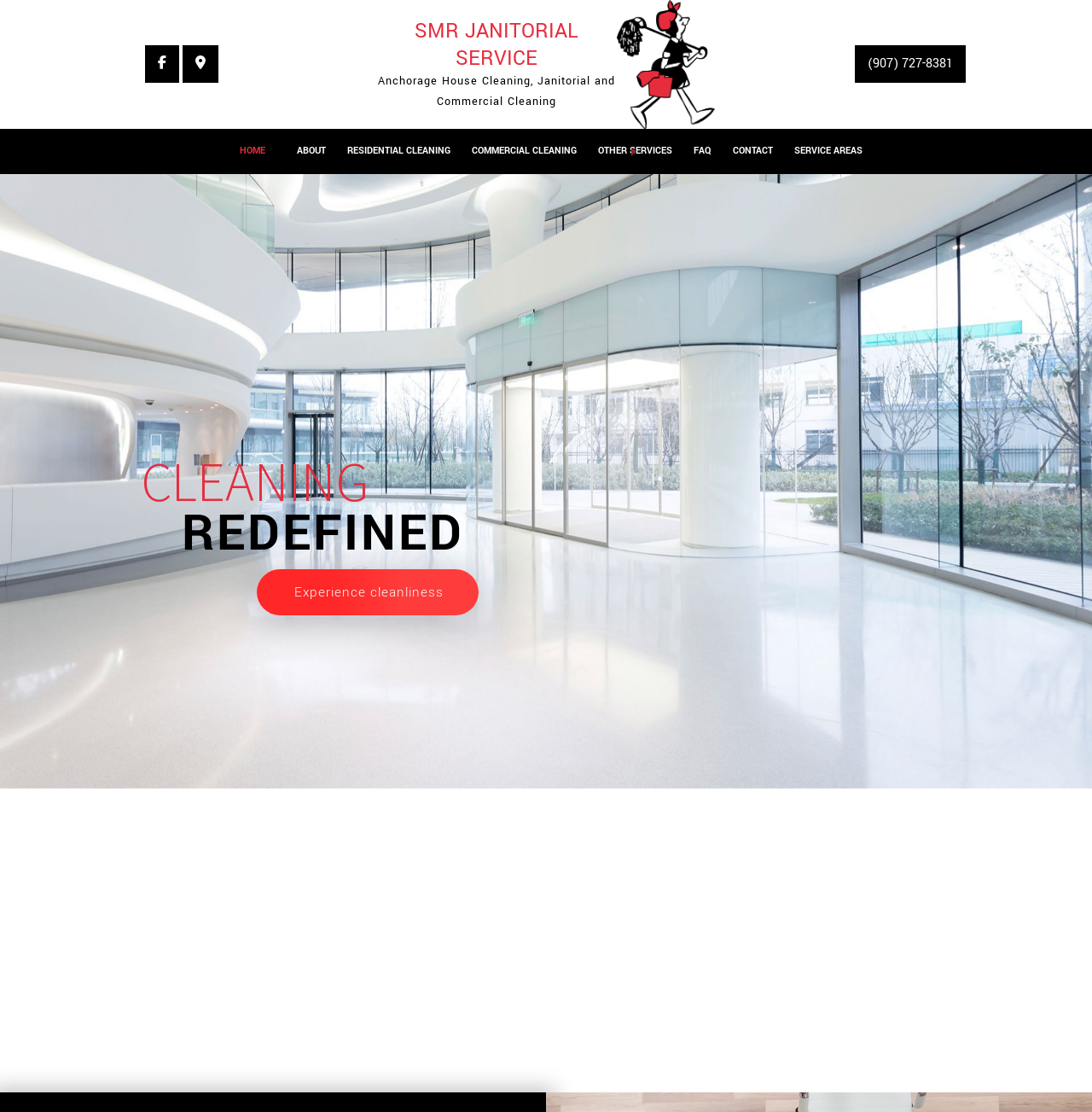Locate the bounding box for the described UI element: "parent_node: {} title="Strike"". Ensure the coordinates are four float numbers between 0 and 1, formatted as [left, top, right, bottom].

None